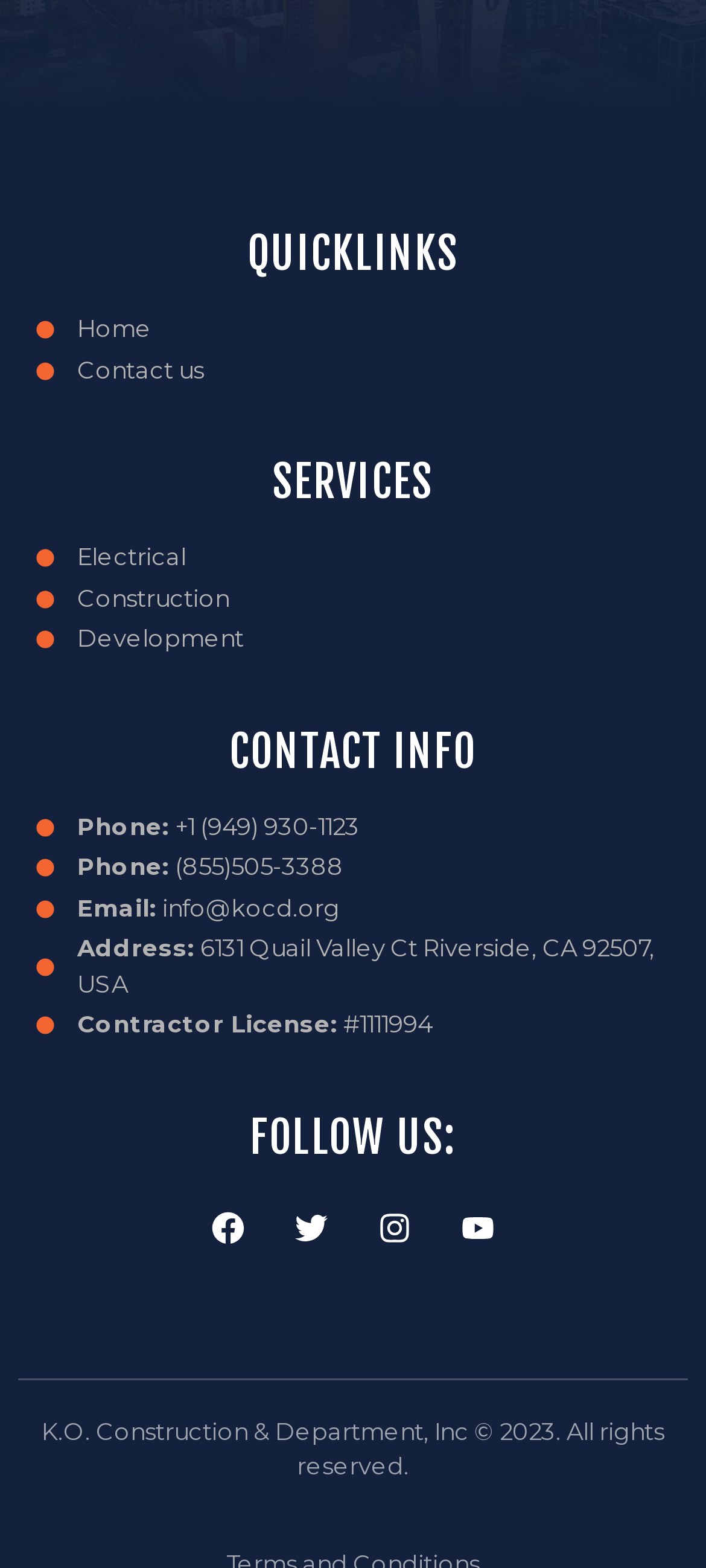How many social media links are available?
Deliver a detailed and extensive answer to the question.

I counted the number of social media links by looking at the 'FOLLOW US:' section, which contains links to Facebook, Twitter, Instagram, and Youtube, each with an accompanying image.